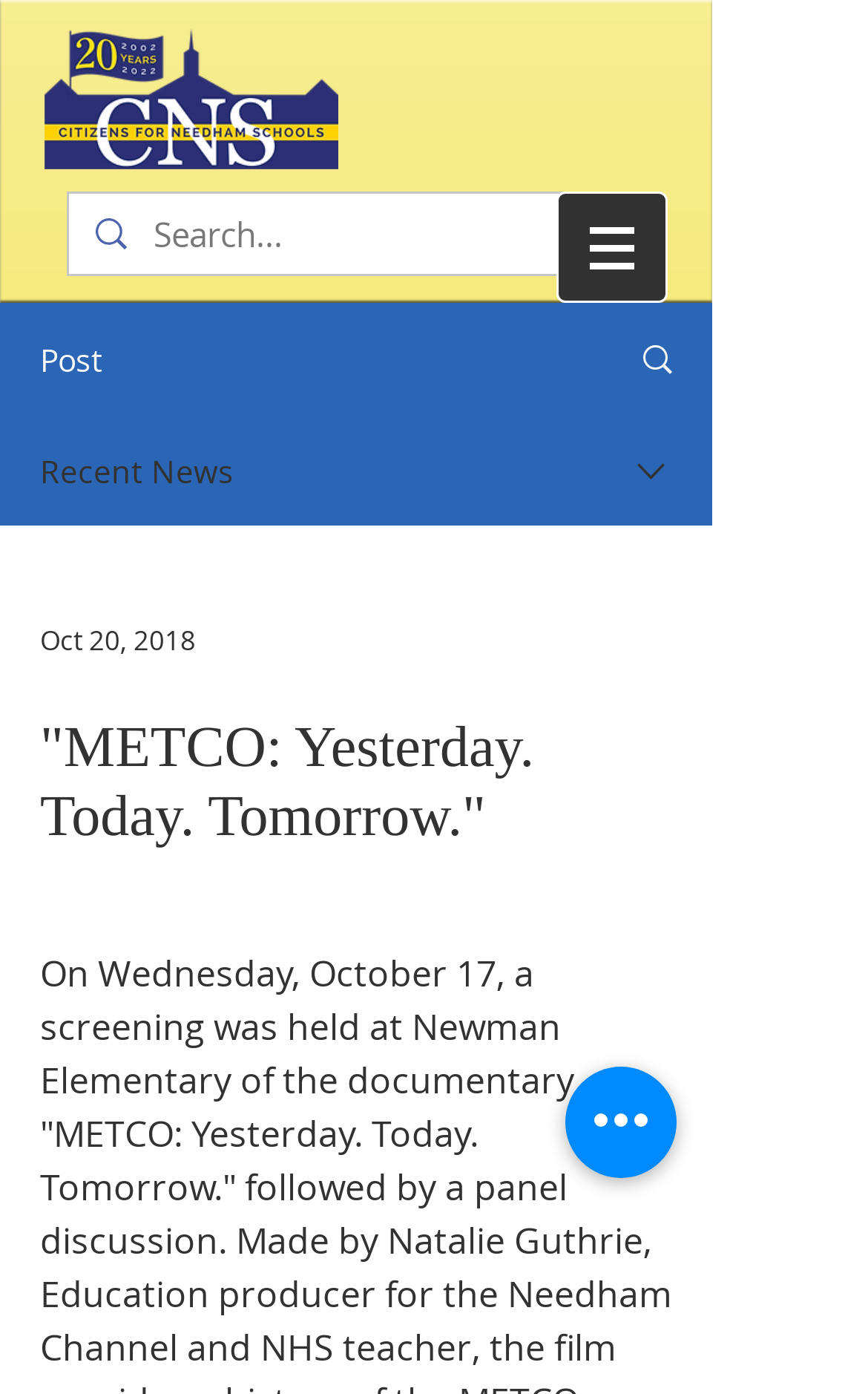Create a detailed narrative describing the layout and content of the webpage.

The webpage appears to be a news article or blog post about a documentary screening event. At the top left corner, there is a logo image of CNS, which is a prominent element on the page. Below the logo, there is a search bar with a magnifying glass icon, where users can input text to search for content.

To the right of the search bar, there is a navigation menu labeled "Site" with a dropdown arrow icon. This menu likely contains links to other sections of the website. Below the navigation menu, there are several links and buttons, including a "Post" button, a "Recent News" section, and a combobox with a date selection option.

The main content of the page is a heading that reads "METCO: Yesterday. Today. Tomorrow.", which is likely the title of the documentary being discussed. This heading is centered near the top of the page. There are no images directly related to the documentary or the event, but there are several icons and graphics scattered throughout the page.

At the bottom of the page, there is a "Quick actions" button, which may provide additional functionality or options for users. Overall, the page has a simple and organized layout, with a focus on providing information about the documentary screening event.